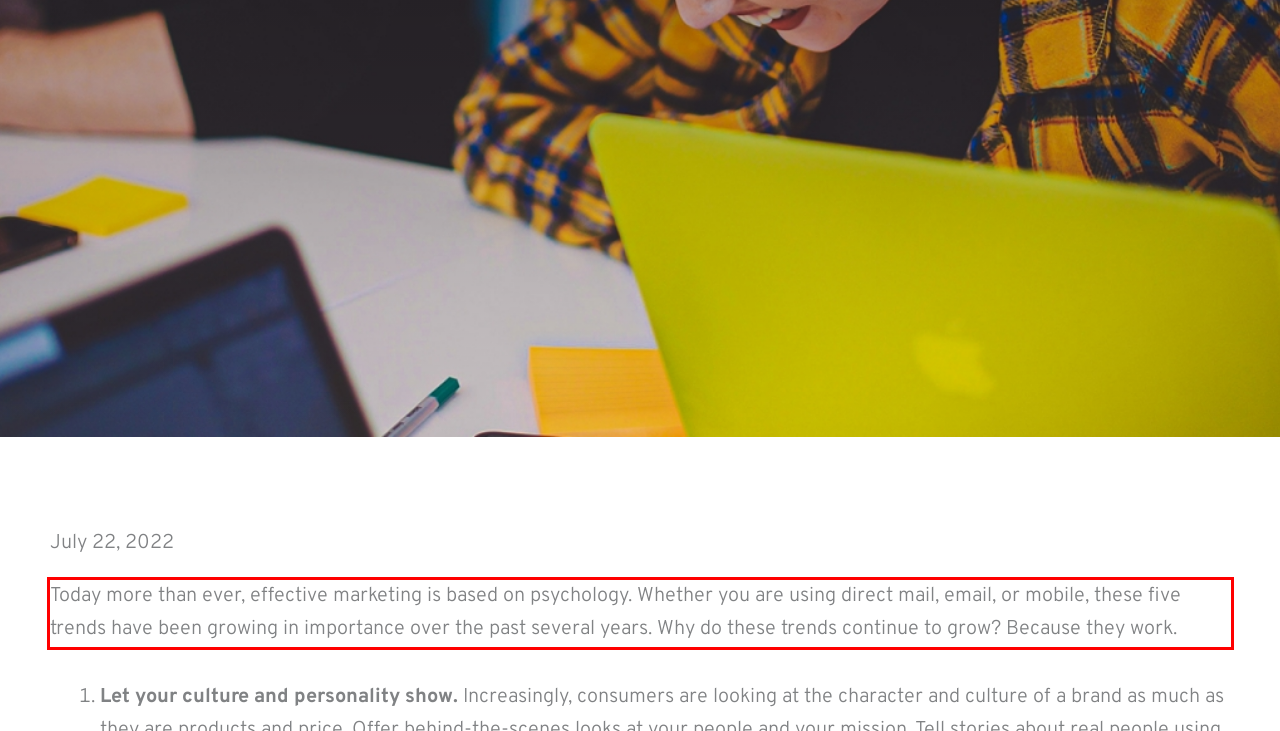From the provided screenshot, extract the text content that is enclosed within the red bounding box.

Today more than ever, effective marketing is based on psychology. Whether you are using direct mail, email, or mobile, these five trends have been growing in importance over the past several years. Why do these trends continue to grow? Because they work.